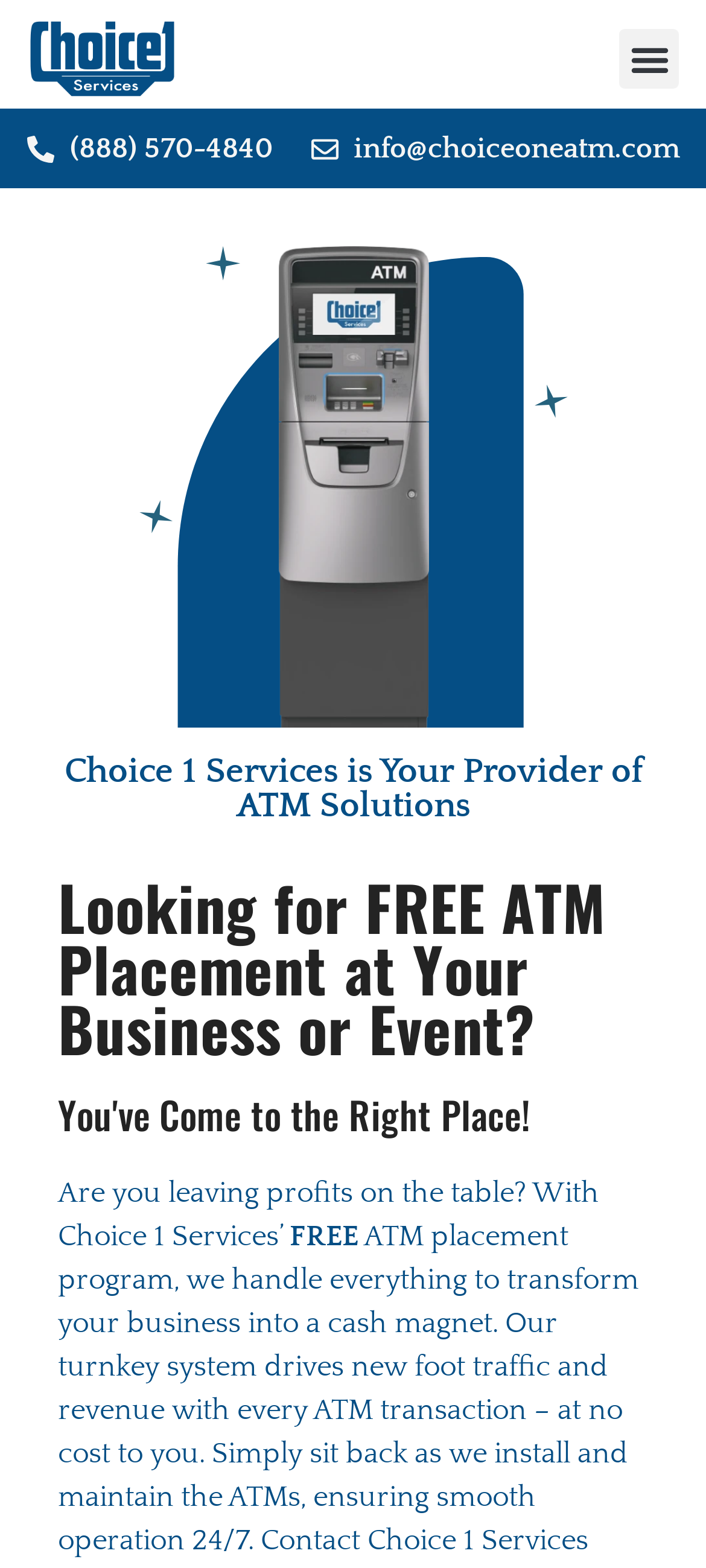Respond concisely with one word or phrase to the following query:
What is the purpose of the ATM solution?

To transform business into a cash magnet